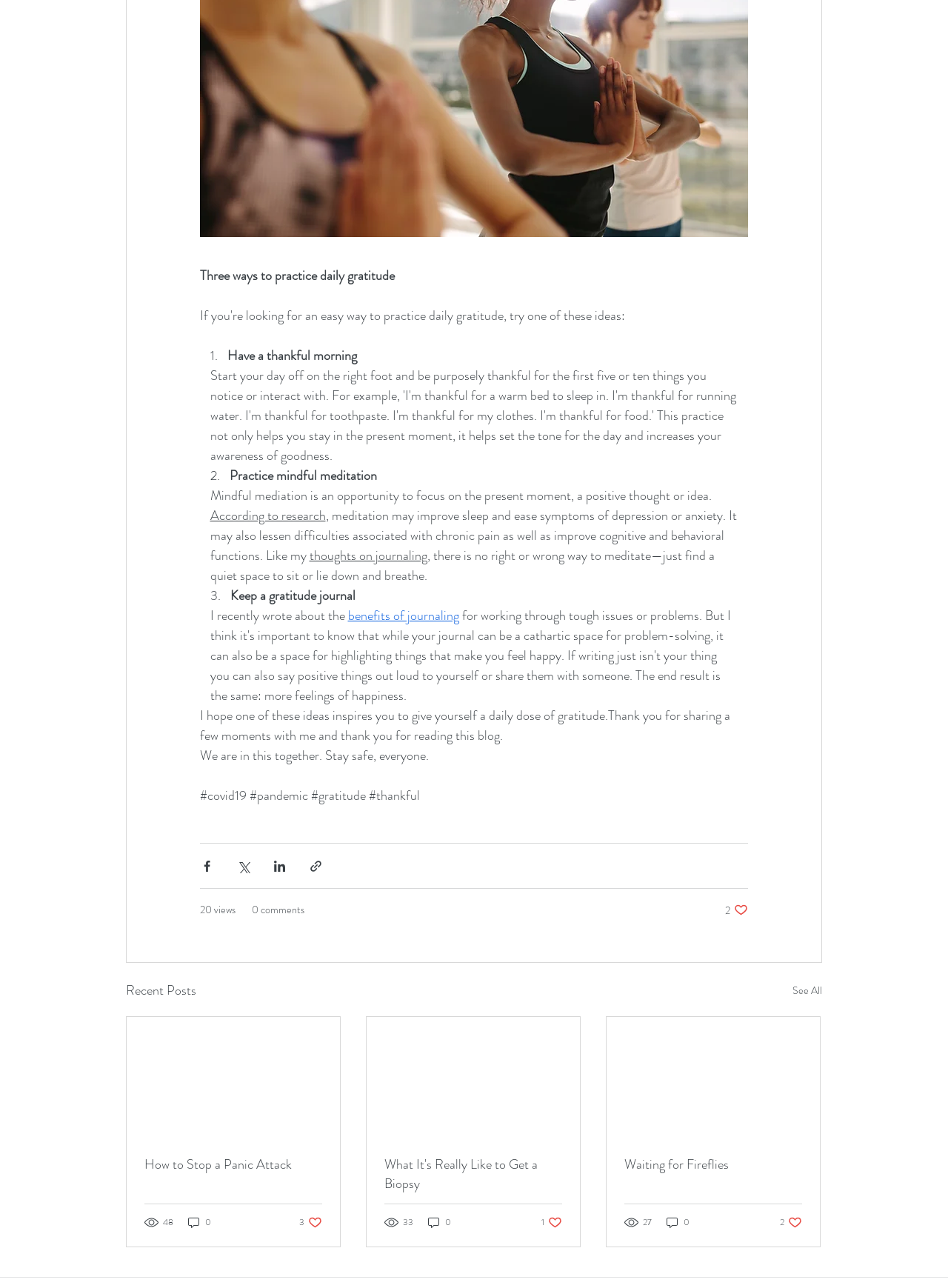Based on the element description: "20 views", identify the UI element and provide its bounding box coordinates. Use four float numbers between 0 and 1, [left, top, right, bottom].

[0.211, 0.701, 0.248, 0.713]